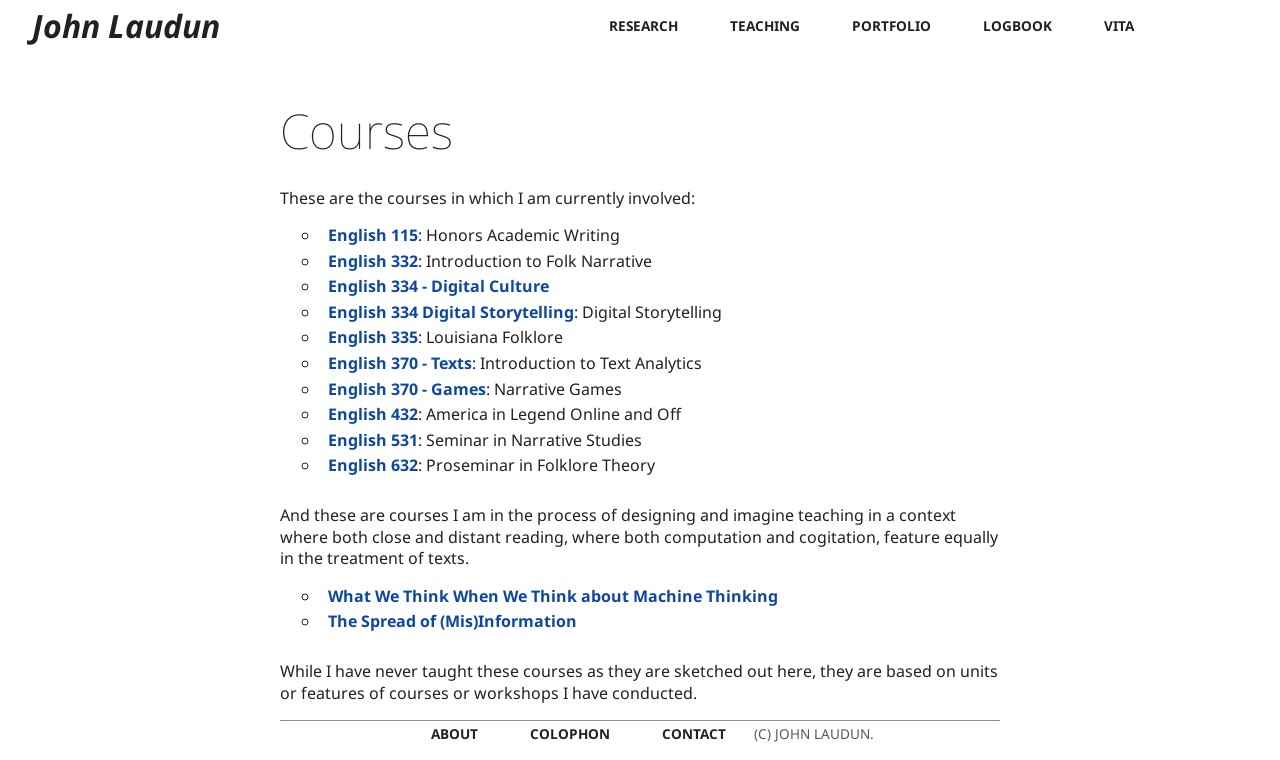What are the courses that the author is currently involved in?
By examining the image, provide a one-word or phrase answer.

English 115, English 332, etc.